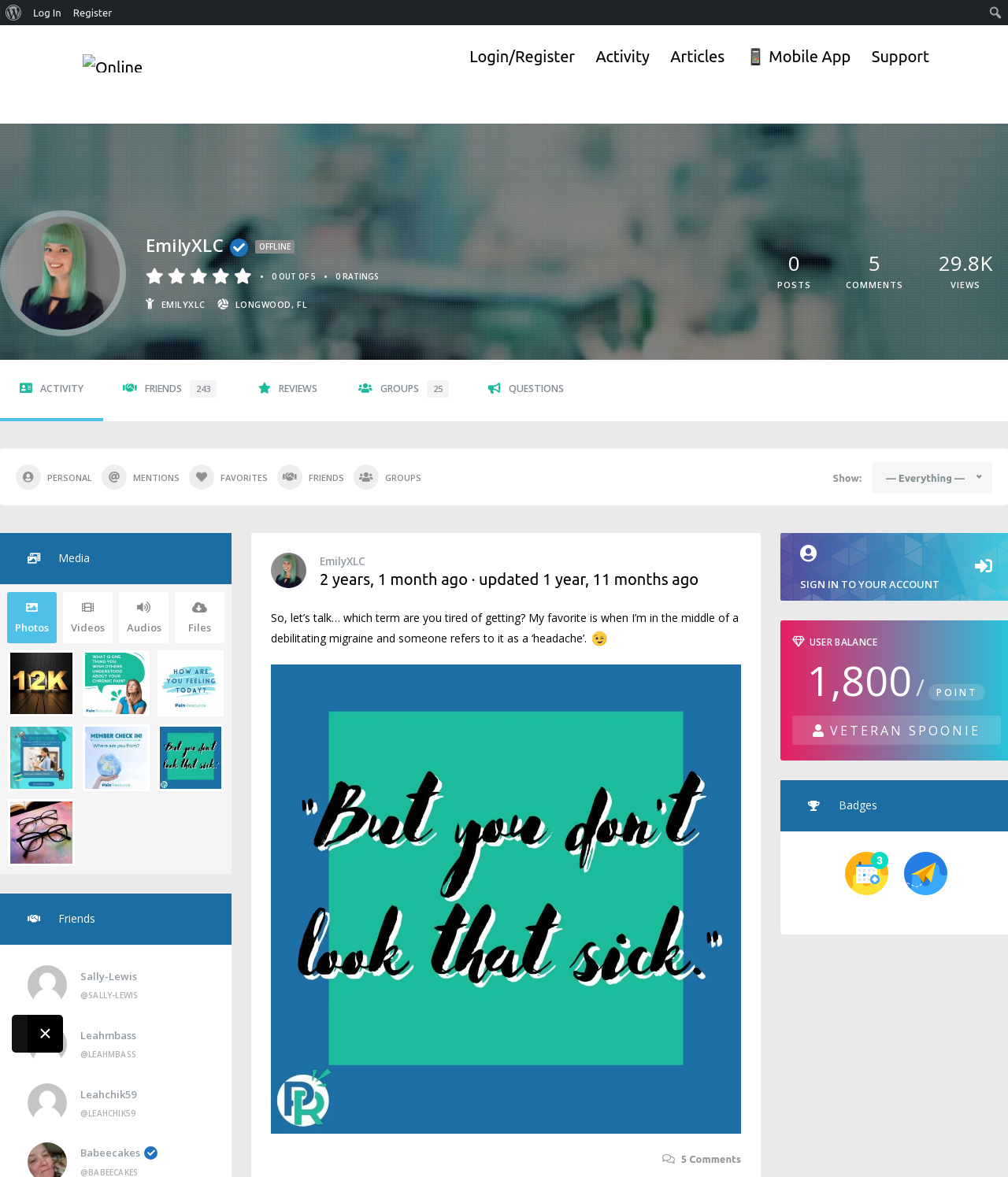Offer a detailed explanation of the webpage layout and contents.

The webpage is about a user's profile in an online chronic pain community. At the top, there is a menu bar with options to log in or register. Below that, there is a navigation menu with links to different sections of the website, including the activity page, articles, mobile app, and support.

The main content of the page is divided into several sections. On the left side, there is a profile section with a profile photo, username, and location. Below that, there are links to the user's posts, comments, and views.

In the middle of the page, there is a section with a heading "Activity" and several links to different types of activities, such as friends, reviews, groups, and questions. Below that, there is a section with a heading "Media" and links to different types of media, such as photos, videos, audios, and files.

On the right side of the page, there is a section with a heading "Friends" and a list of friends with their profile photos and usernames. Below that, there is a section with a heading "Comments" and a text area where users can leave comments.

Throughout the page, there are several icons and images, including a profile photo, a navigation icon, and several social media icons. The overall layout of the page is organized and easy to navigate, with clear headings and concise text.